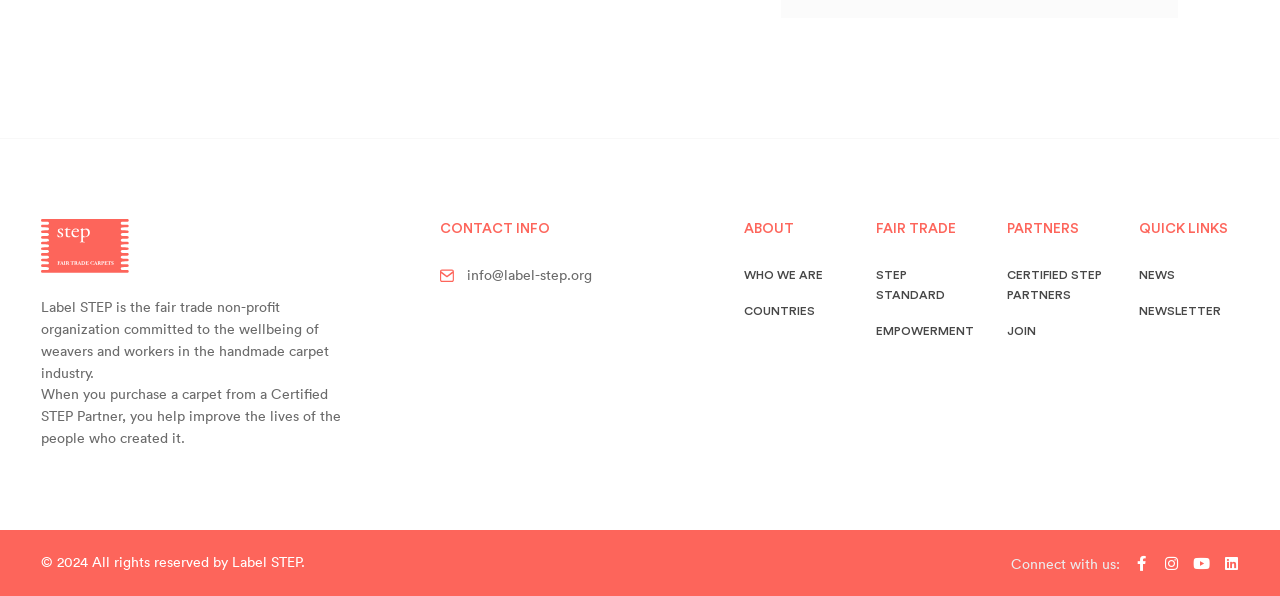Can you find the bounding box coordinates for the element to click on to achieve the instruction: "Learn about who Label STEP is"?

[0.581, 0.444, 0.659, 0.478]